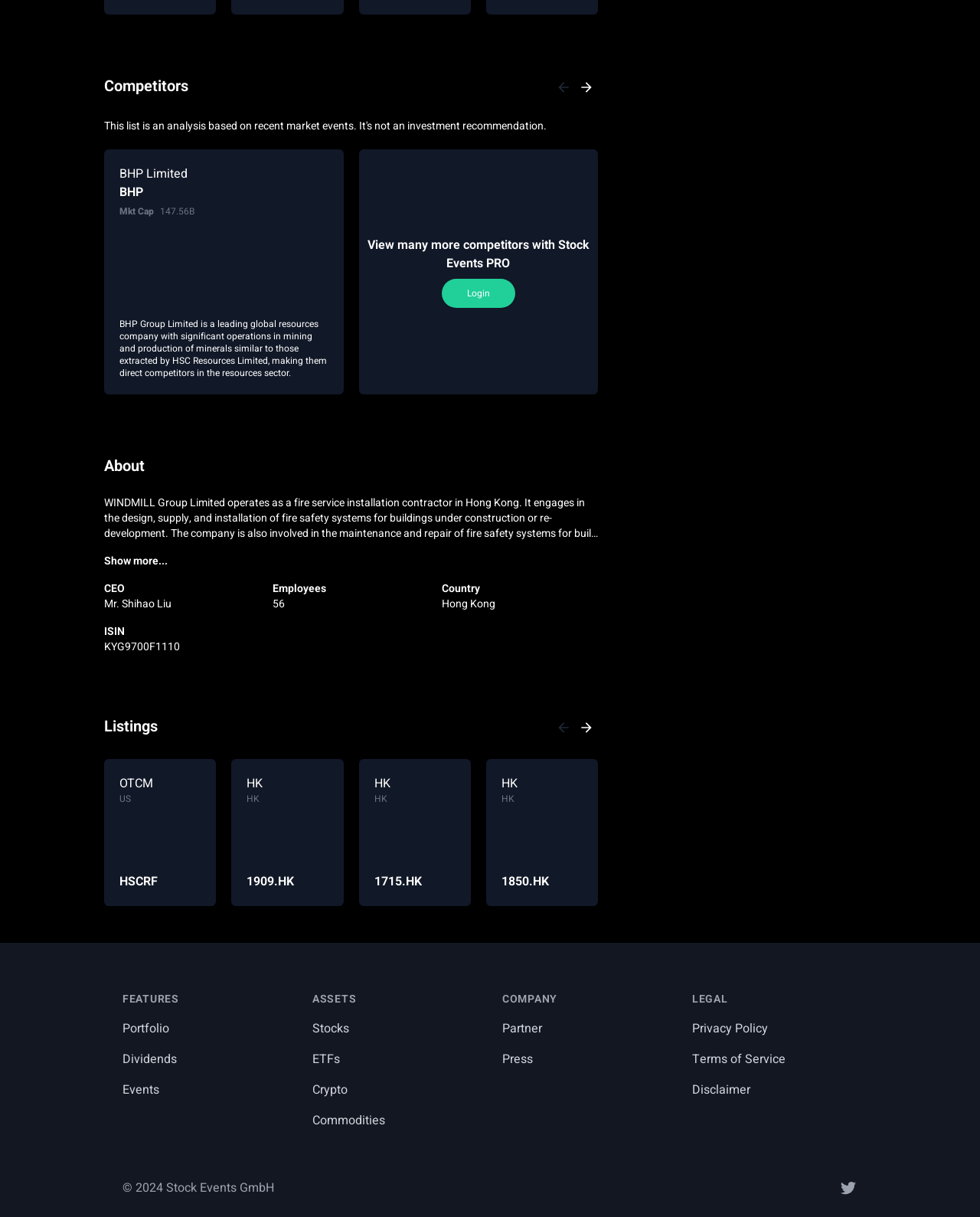What is the name of the CEO of WINDMILL Group Limited?
Answer briefly with a single word or phrase based on the image.

Mr. Shihao Liu